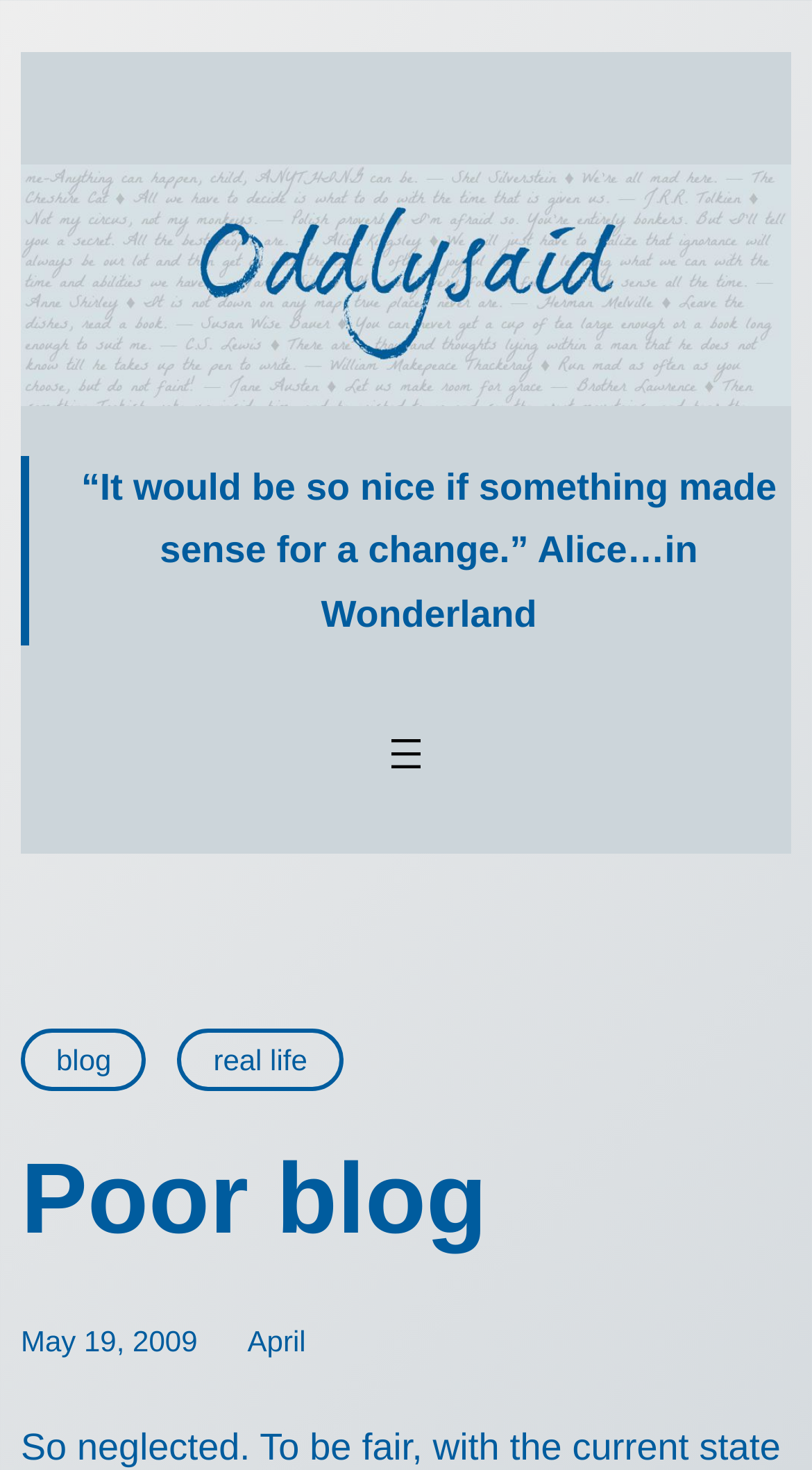Answer the following in one word or a short phrase: 
What is the quote in the blockquote?

“It would be so nice if something made sense for a change.”